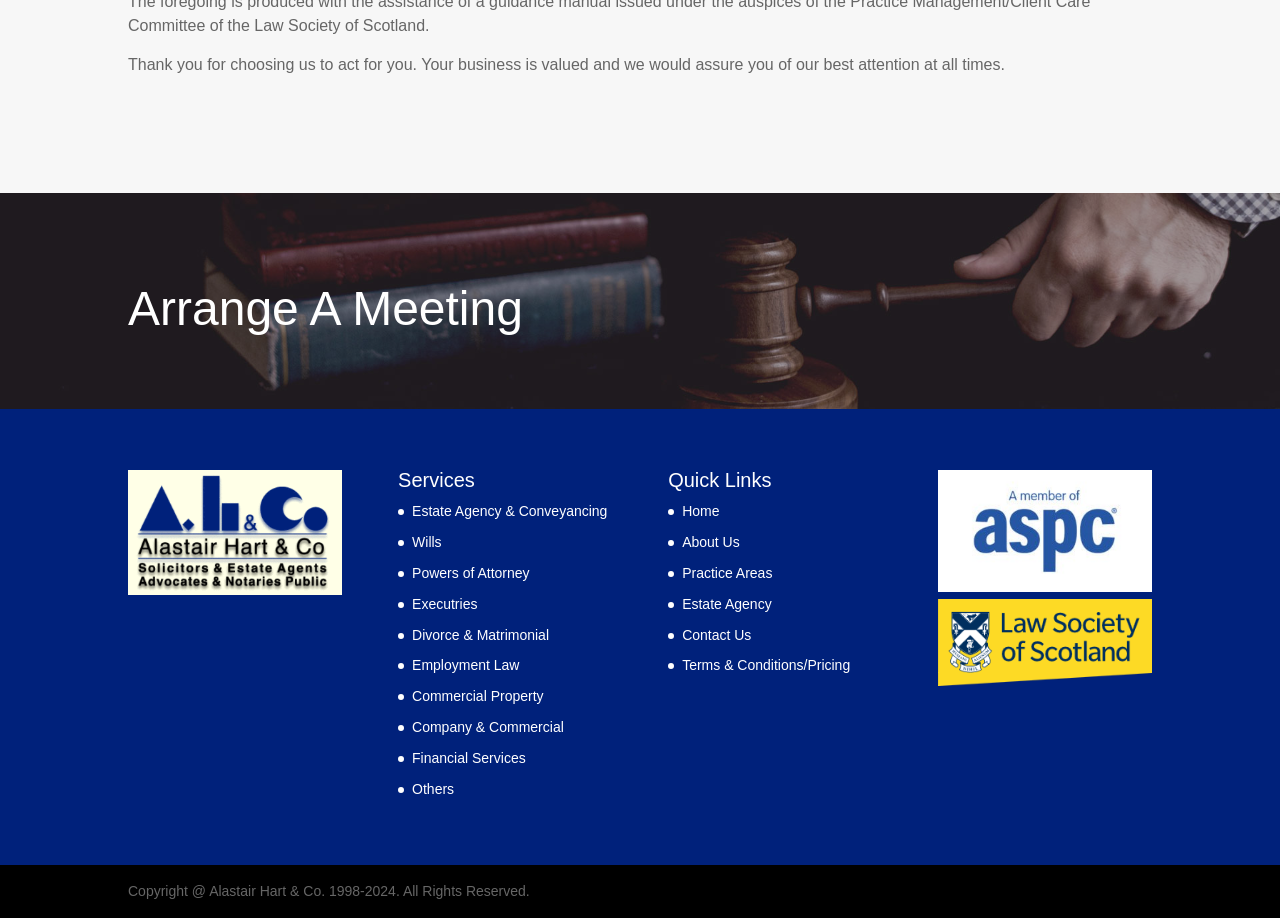How can I get in touch with the law firm?
Please use the image to provide a one-word or short phrase answer.

Click 'GET IN TOUCH'